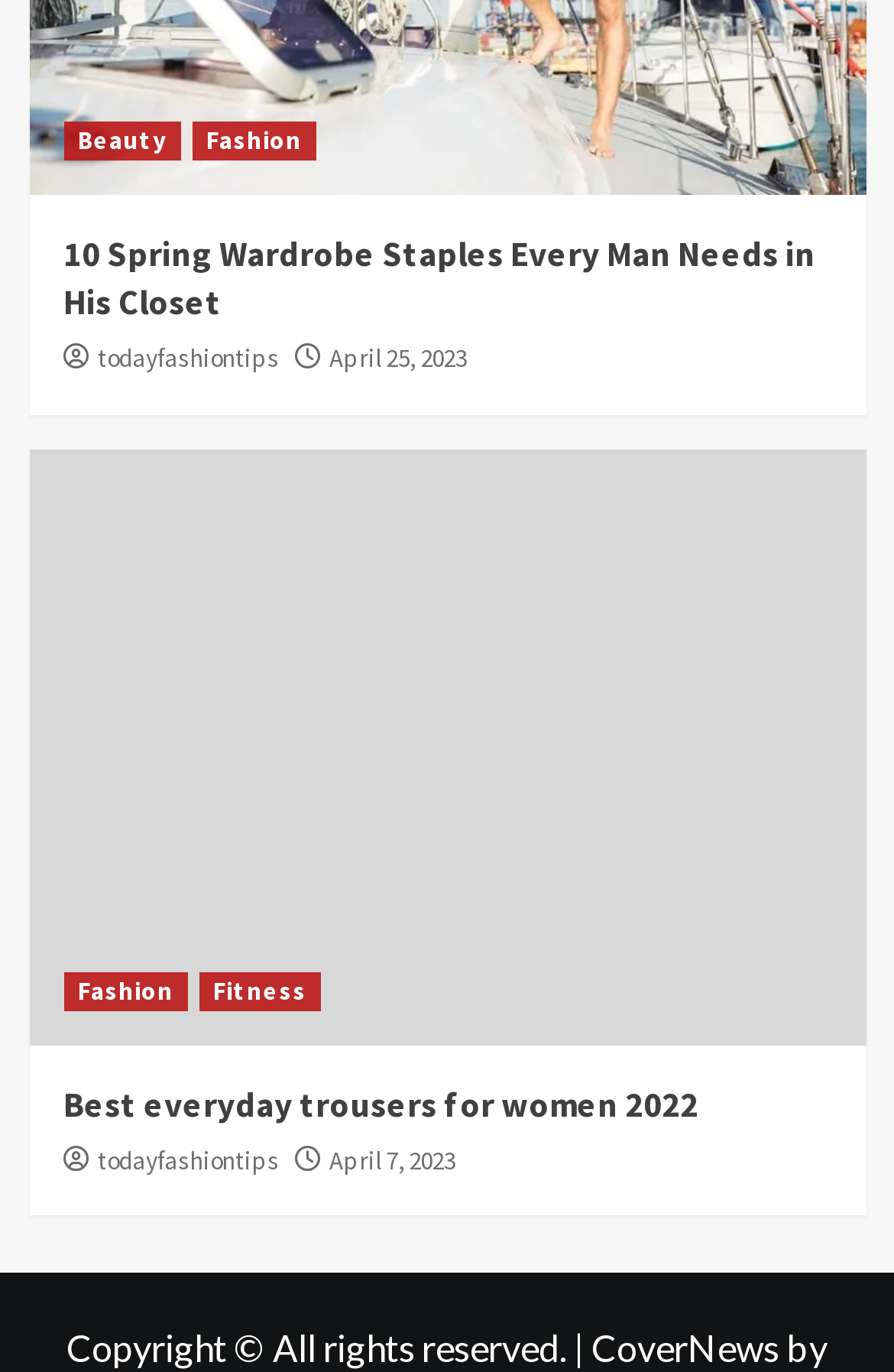Can you specify the bounding box coordinates of the area that needs to be clicked to fulfill the following instruction: "Read the article '10 Spring Wardrobe Staples Every Man Needs in His Closet'"?

[0.071, 0.169, 0.912, 0.236]